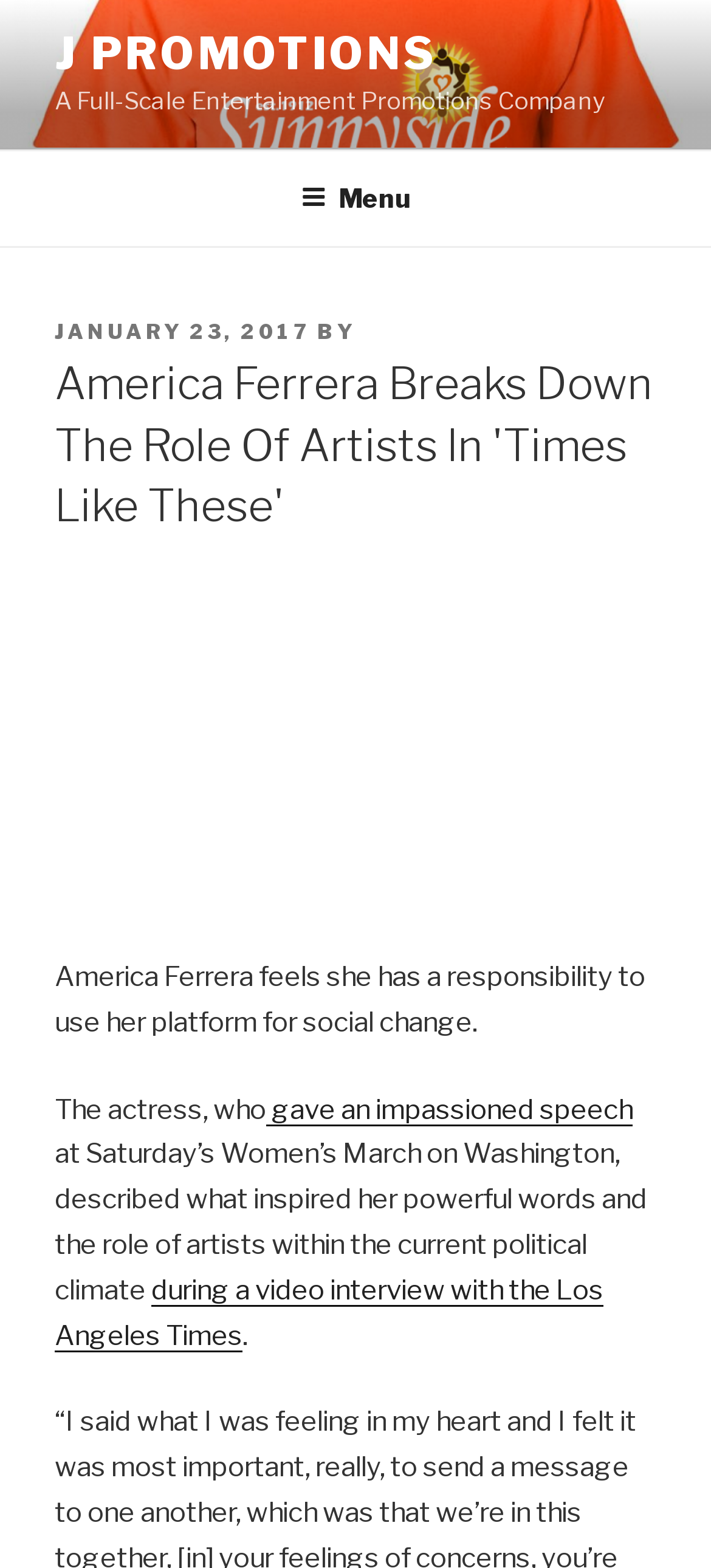What is the name of the actress mentioned in the article?
Based on the image, please offer an in-depth response to the question.

The article mentions America Ferrera as the actress who gave an impassioned speech at Saturday's Women's March on Washington, and describes her role in using her platform for social change.